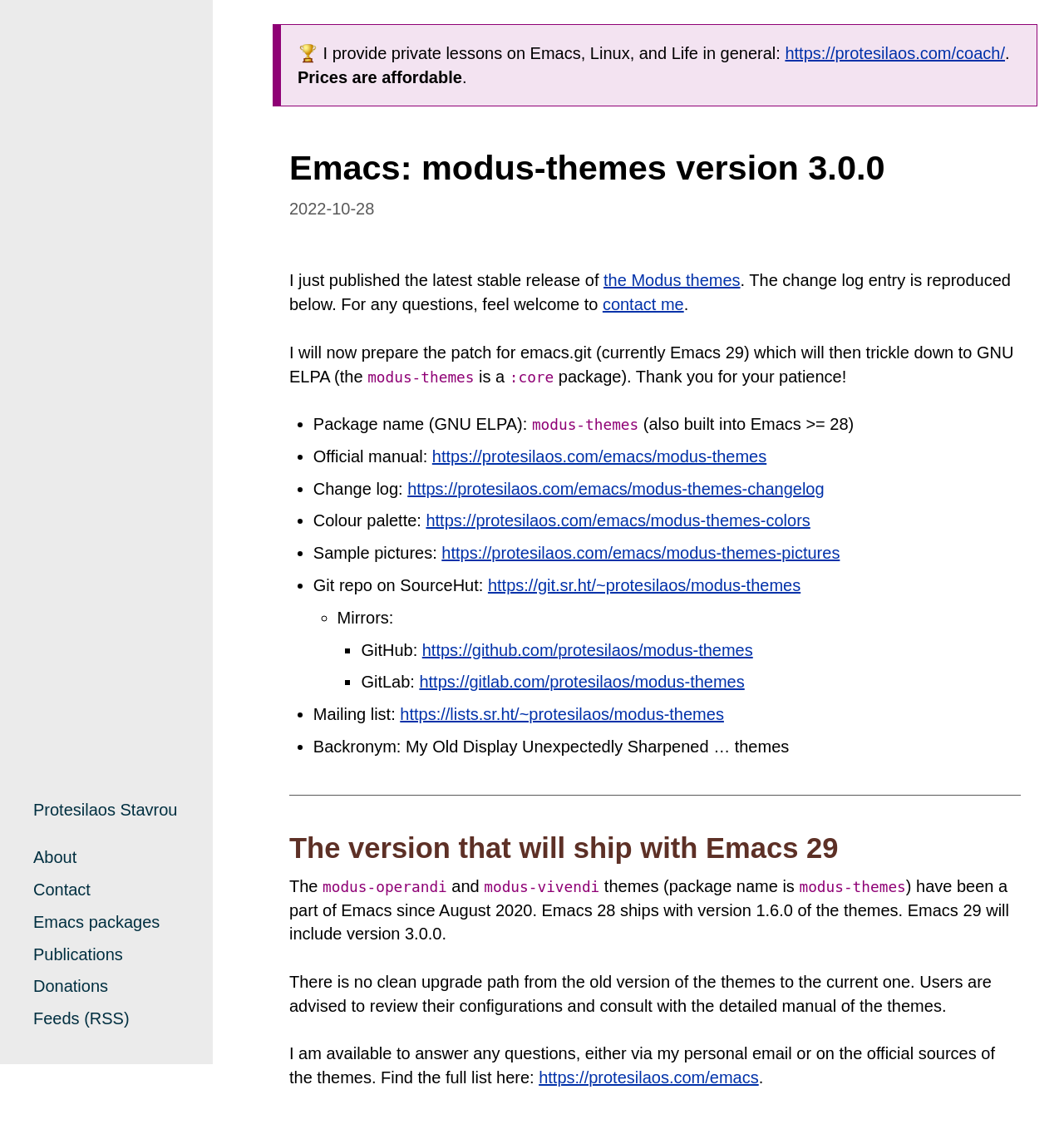What is the package name for GNU ELPA?
Using the information from the image, answer the question thoroughly.

The package name for GNU ELPA is mentioned in the list item 'Package name (GNU ELPA): modus-themes' which is part of the detailed information about the Modus themes on the webpage.